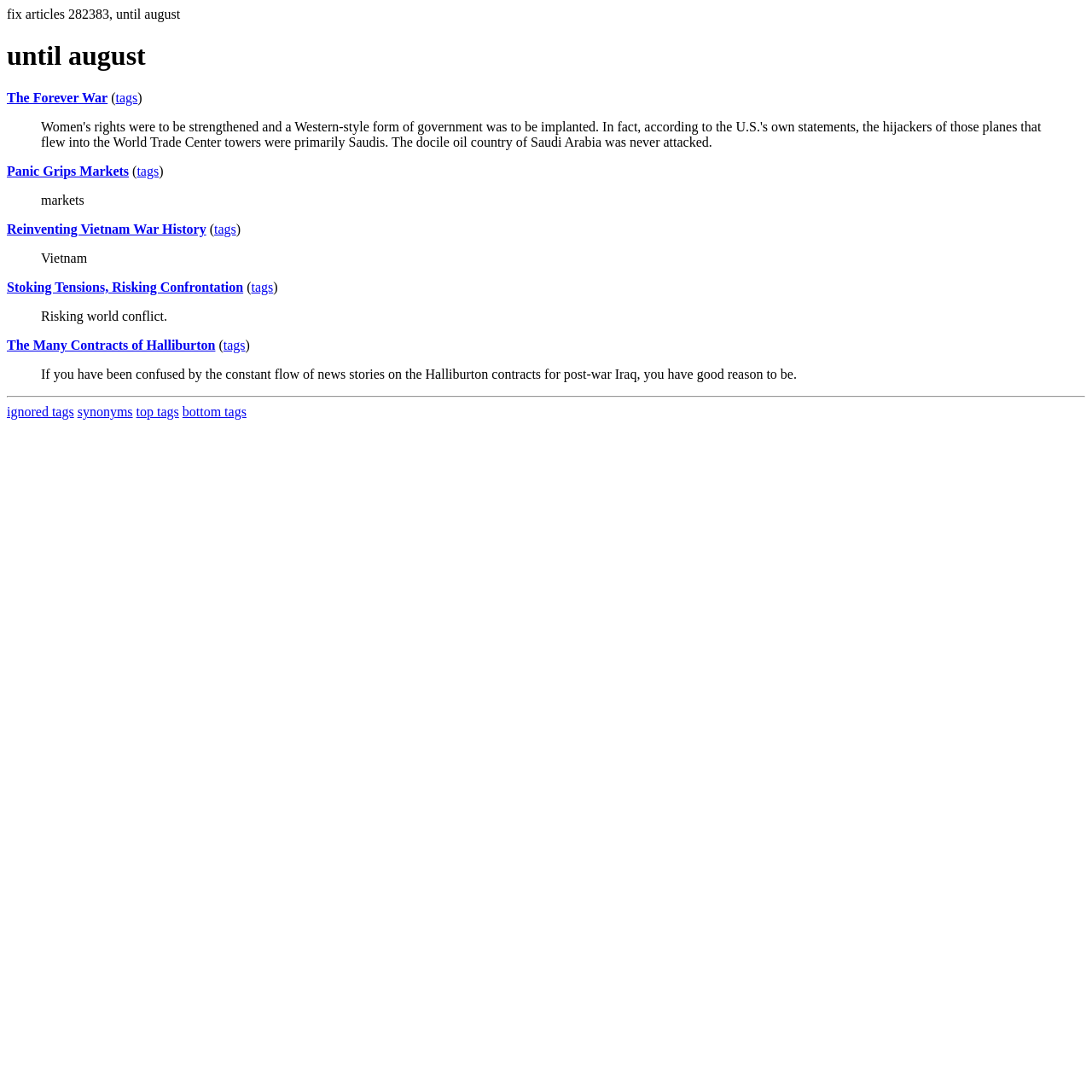Construct a thorough caption encompassing all aspects of the webpage.

The webpage appears to be a news aggregator or blog focused on independent media in Los Angeles. At the top, there is a heading that reads "until august" and a link to "The Forever War" with accompanying parentheses. Below this, there are several blockquotes, each containing a news article or summary. The first blockquote has a link to "Panic Grips Markets" with accompanying parentheses. The second blockquote has a static text "markets" and the third blockquote has a static text "Vietnam". 

Each blockquote contains a link to a news article, such as "Reinventing Vietnam War History", "Stoking Tensions, Risking Confrontation", and "The Many Contracts of Halliburton", among others. These links are accompanied by parentheses and the word "tags". The blockquotes are stacked vertically, with the most recent or prominent articles at the top. 

Below the blockquotes, there is a horizontal separator line, followed by links to "ignored tags", "synonyms", "top tags", and "bottom tags". These links are arranged horizontally and appear to be navigation or filtering options for the news articles. Overall, the webpage presents a collection of news articles and summaries related to independent media in Los Angeles, with a focus on tags and categorization.